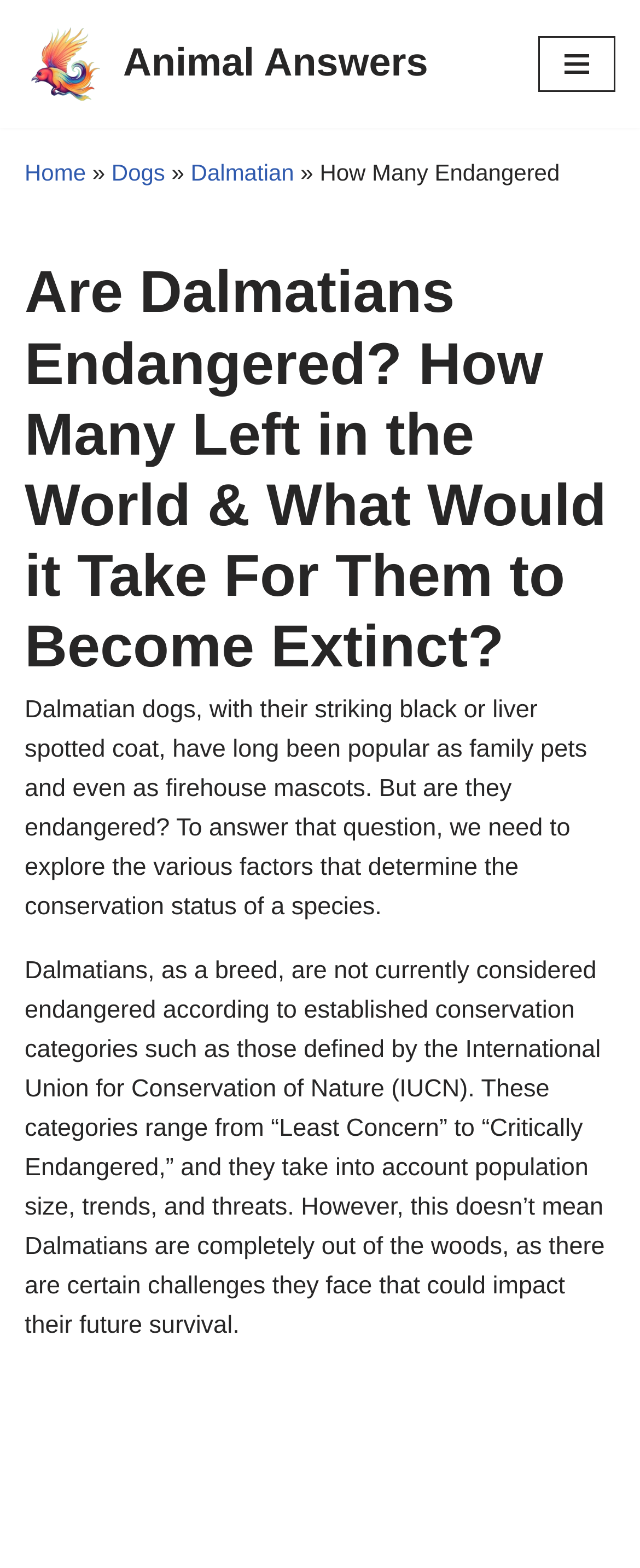Find the bounding box coordinates for the element described here: "Animal Answers".

[0.038, 0.015, 0.669, 0.067]